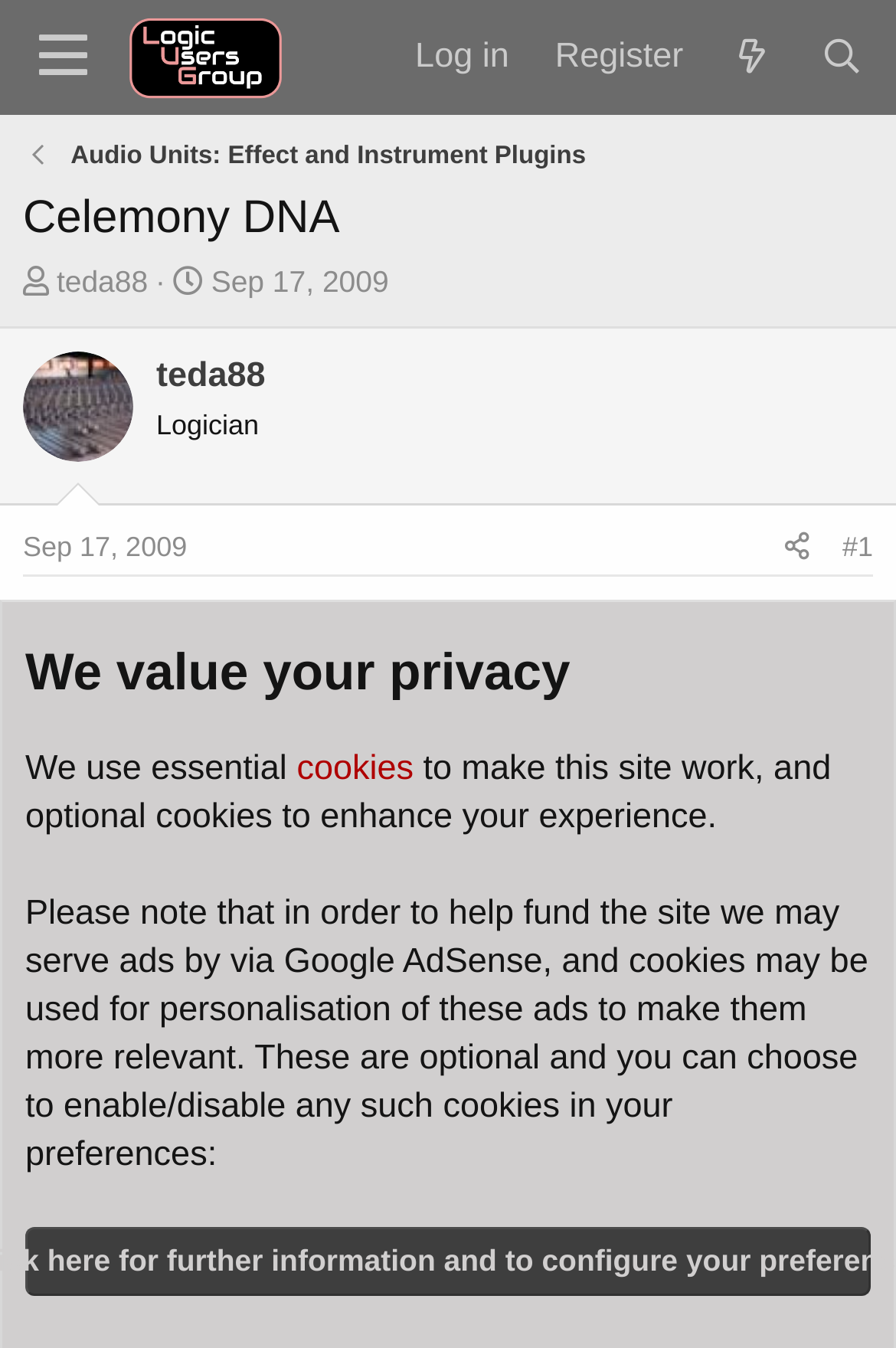Locate the UI element described by Xing in the provided webpage screenshot. Return the bounding box coordinates in the format (top-left x, top-left y, bottom-right x, bottom-right y), ensuring all values are between 0 and 1.

None